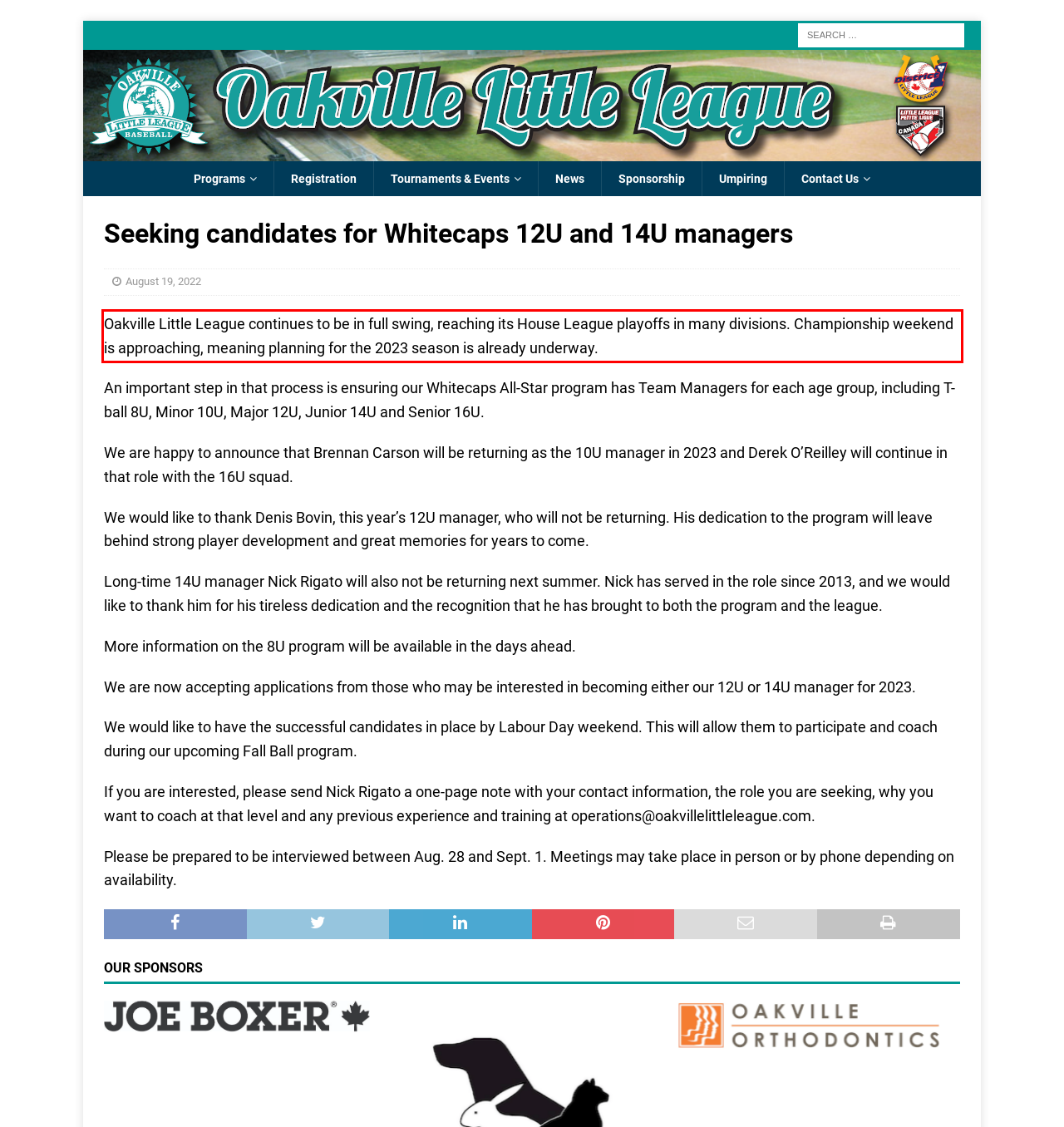You are provided with a screenshot of a webpage featuring a red rectangle bounding box. Extract the text content within this red bounding box using OCR.

Oakville Little League continues to be in full swing, reaching its House League playoffs in many divisions. Championship weekend is approaching, meaning planning for the 2023 season is already underway.